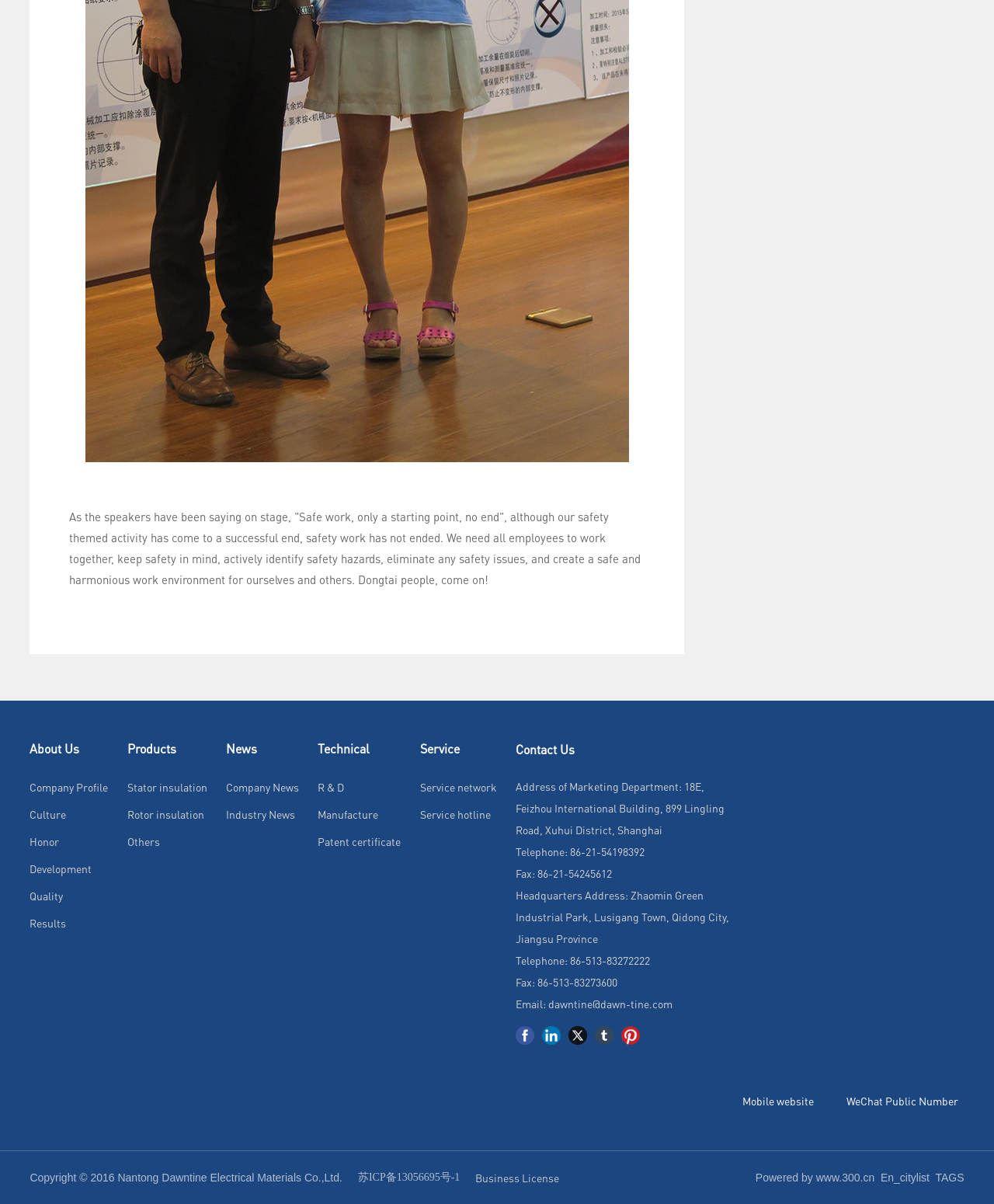Provide the bounding box coordinates in the format (top-left x, top-left y, bottom-right x, bottom-right y). All values are floating point numbers between 0 and 1. Determine the bounding box coordinate of the UI element described as: Industry News

[0.227, 0.665, 0.308, 0.688]